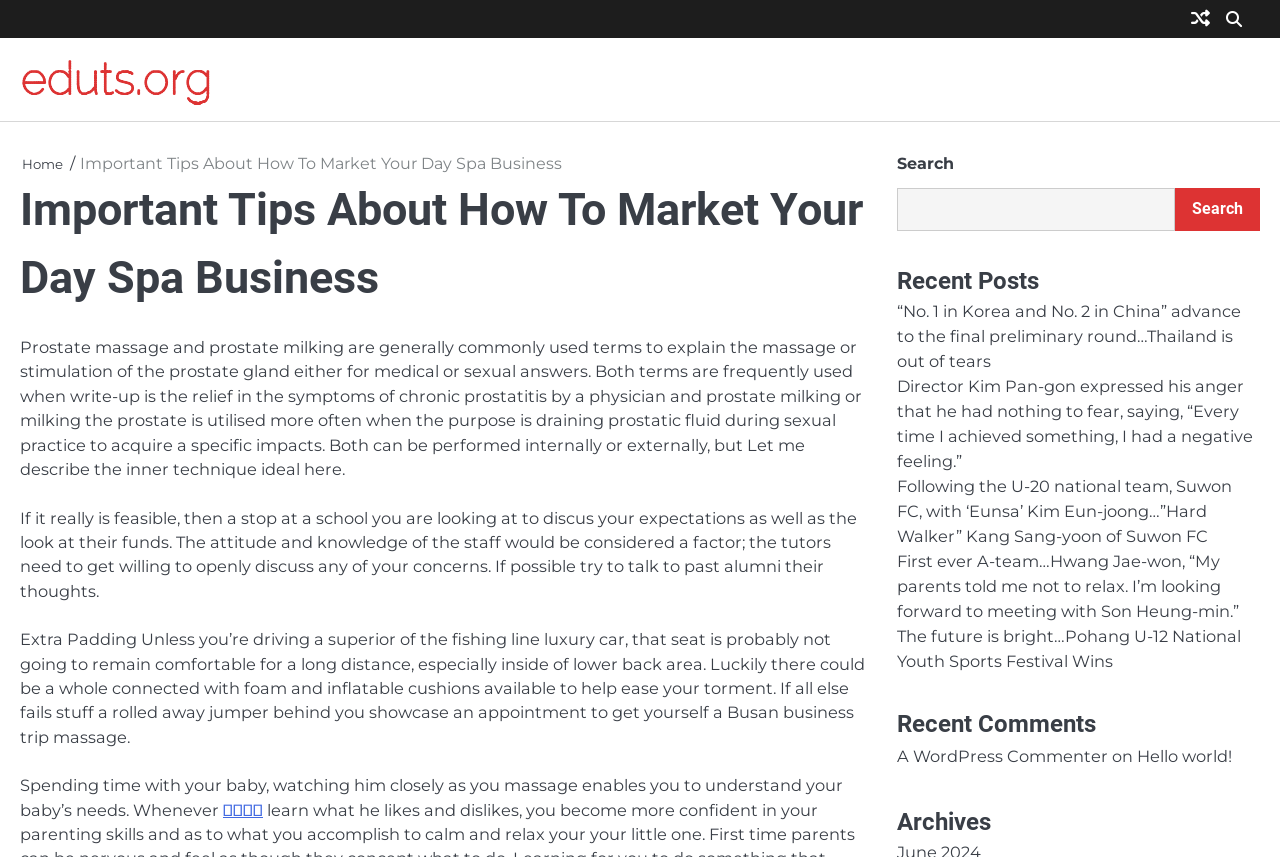Using the format (top-left x, top-left y, bottom-right x, bottom-right y), provide the bounding box coordinates for the described UI element. All values should be floating point numbers between 0 and 1: Hello world!

[0.888, 0.87, 0.962, 0.893]